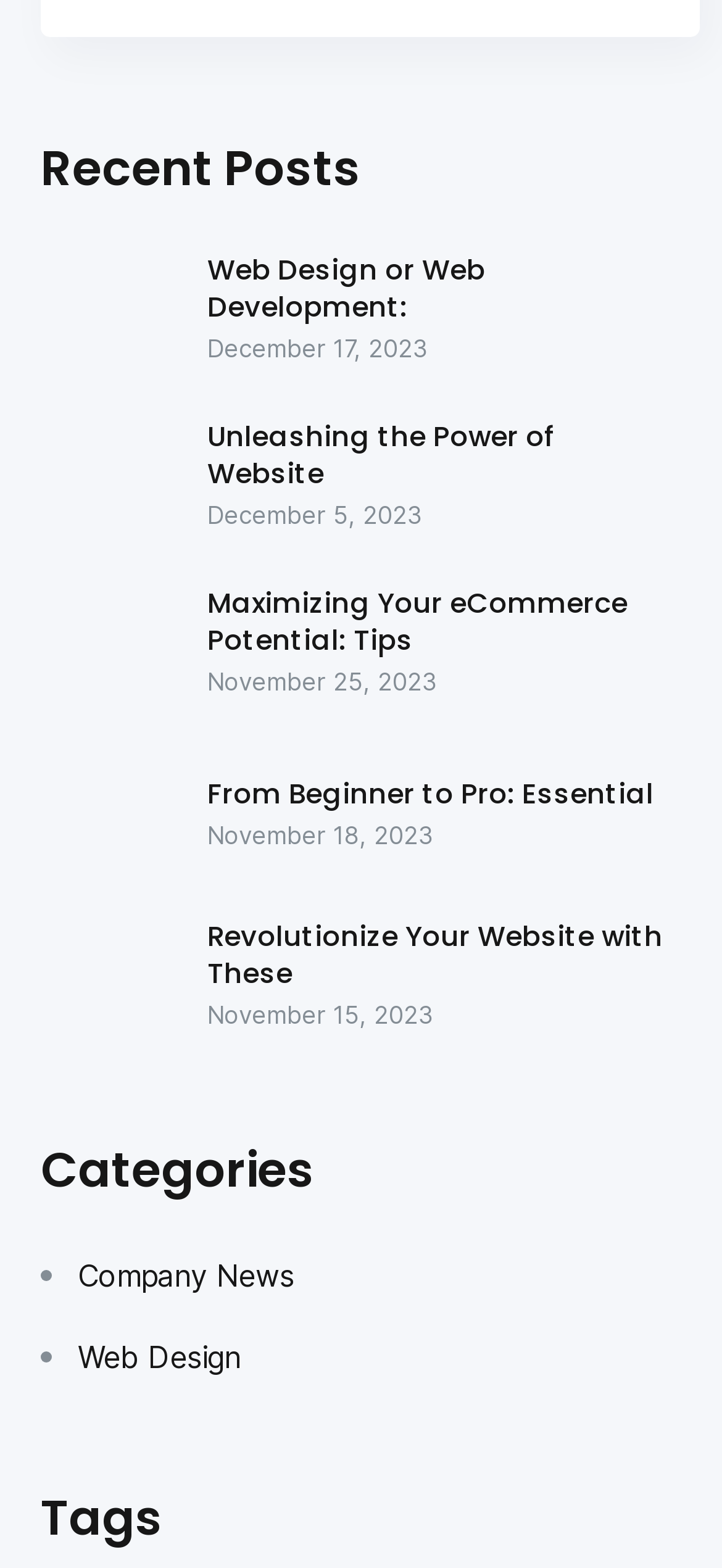What is the title of the first post?
Based on the screenshot, provide a one-word or short-phrase response.

Web Design or Web Development: